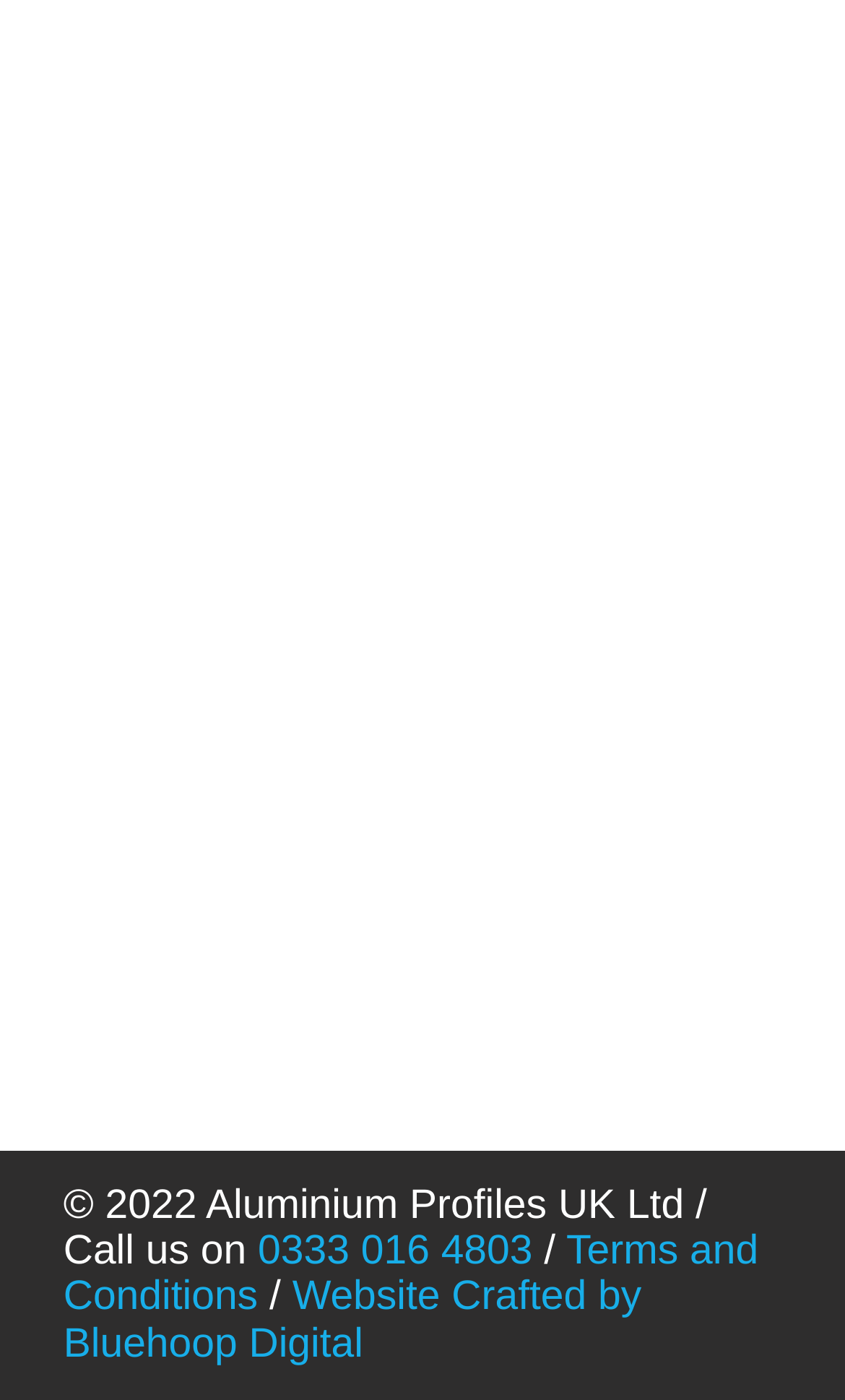Please find the bounding box coordinates in the format (top-left x, top-left y, bottom-right x, bottom-right y) for the given element description. Ensure the coordinates are floating point numbers between 0 and 1. Description: Website Crafted by Bluehoop Digital

[0.075, 0.911, 0.759, 0.977]